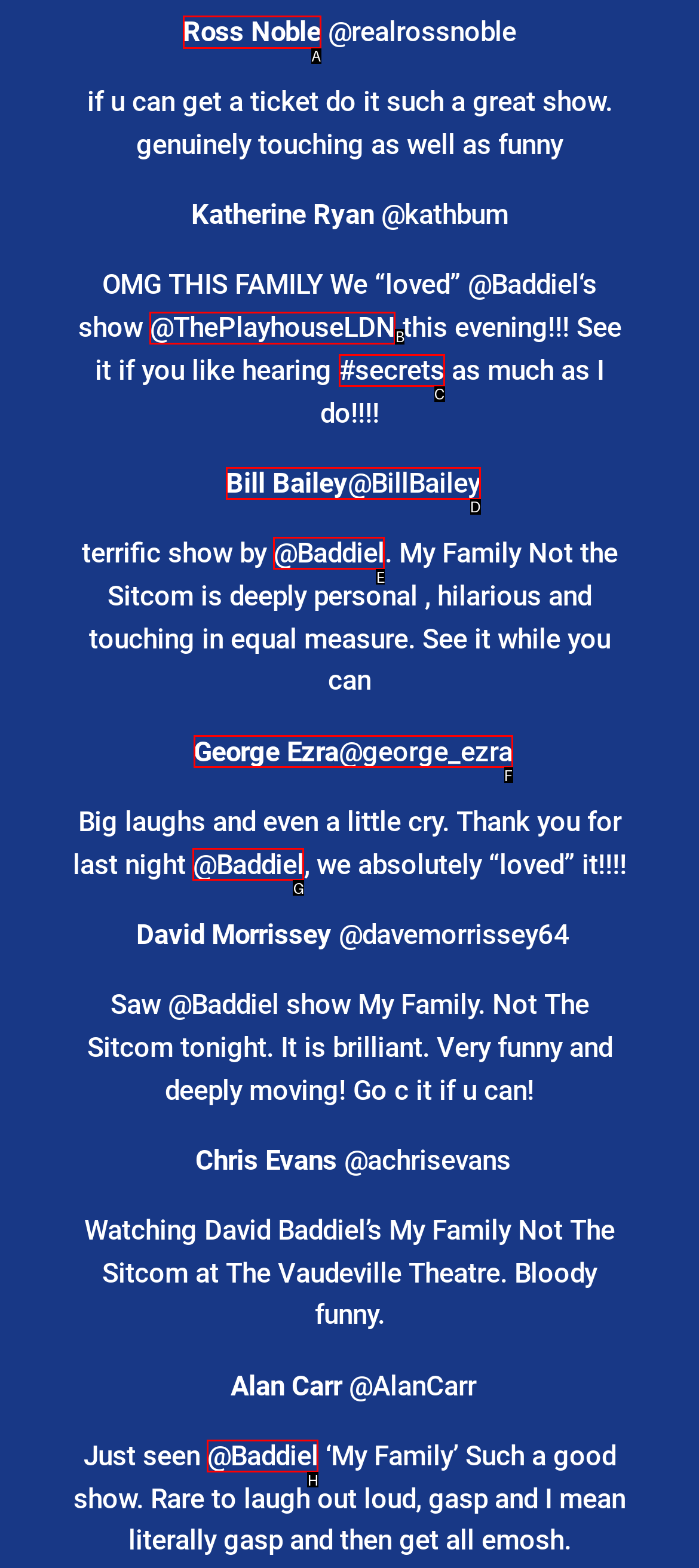Select the correct UI element to click for this task: Explore Wellness Services.
Answer using the letter from the provided options.

None